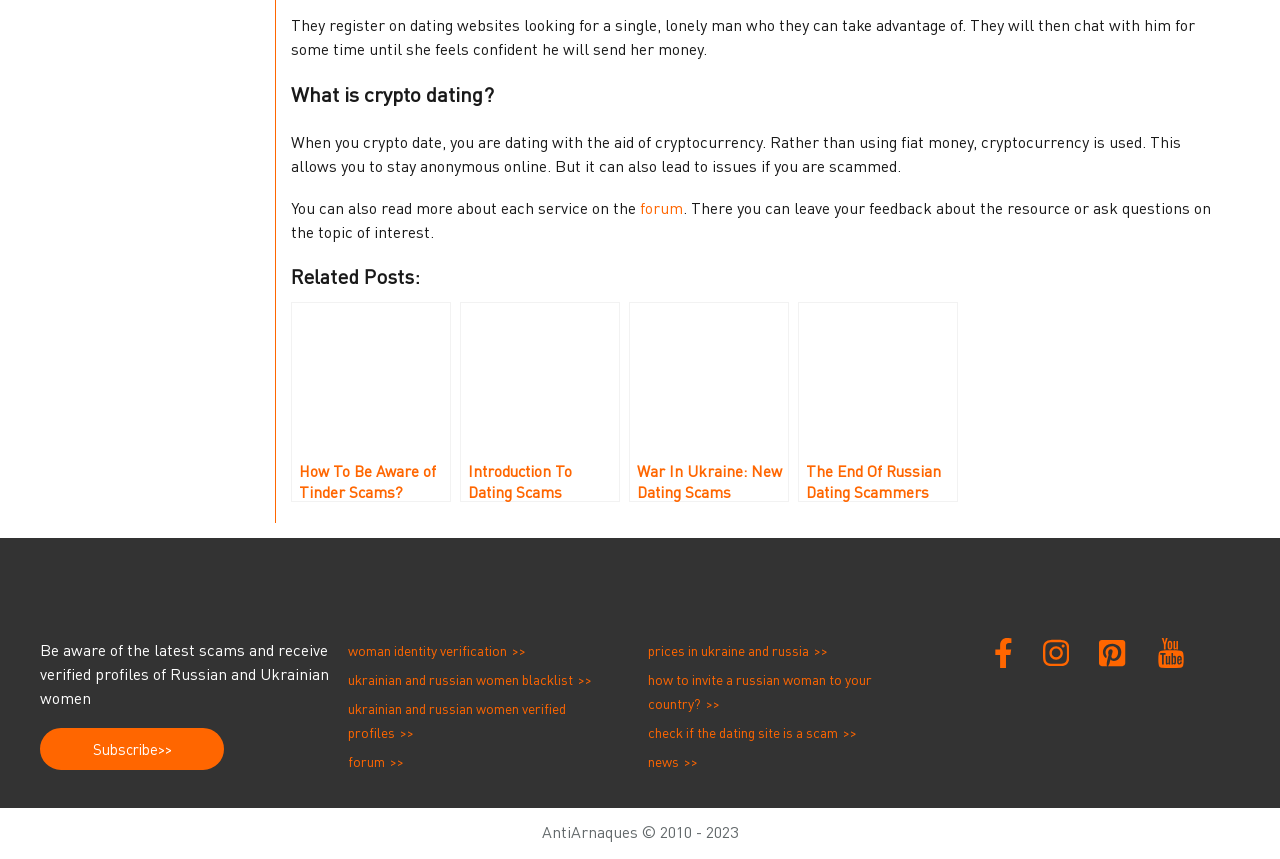What is the purpose of the forum?
Based on the screenshot, respond with a single word or phrase.

Leave feedback or ask questions